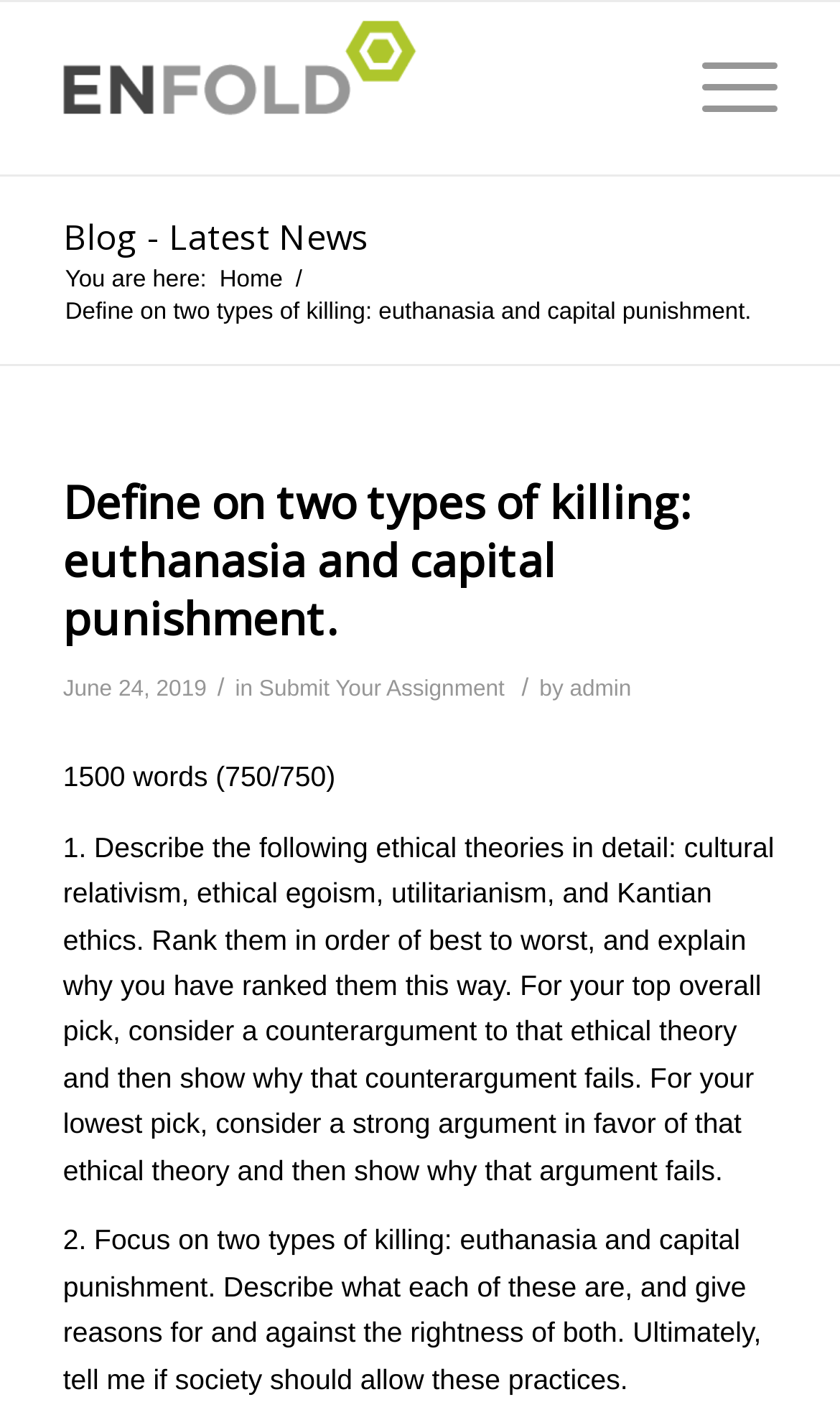Identify the title of the webpage and provide its text content.

Define on two types of killing: euthanasia and capital punishment.